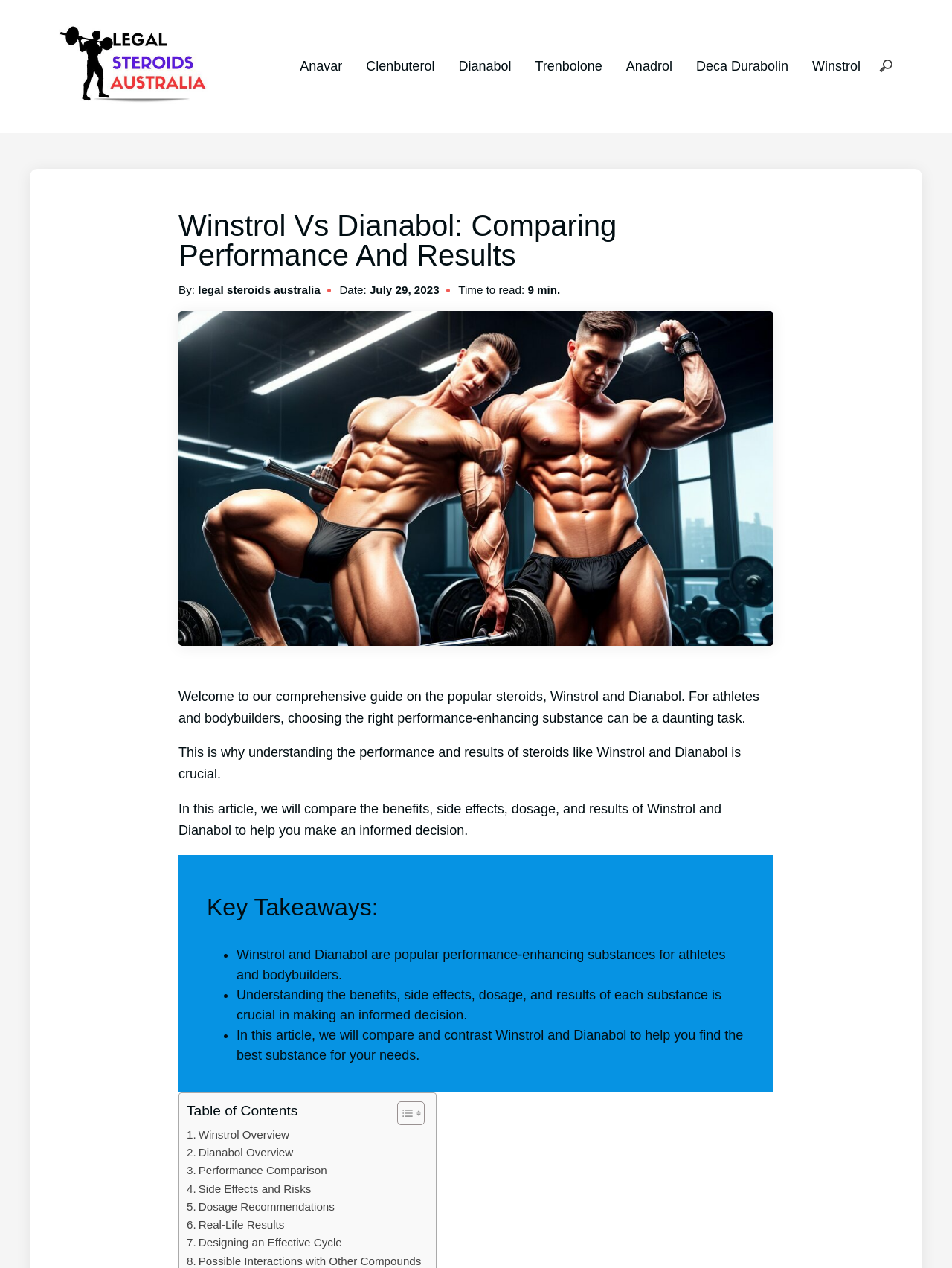Please find the bounding box coordinates of the element's region to be clicked to carry out this instruction: "Toggle Table of Content".

[0.406, 0.868, 0.443, 0.888]